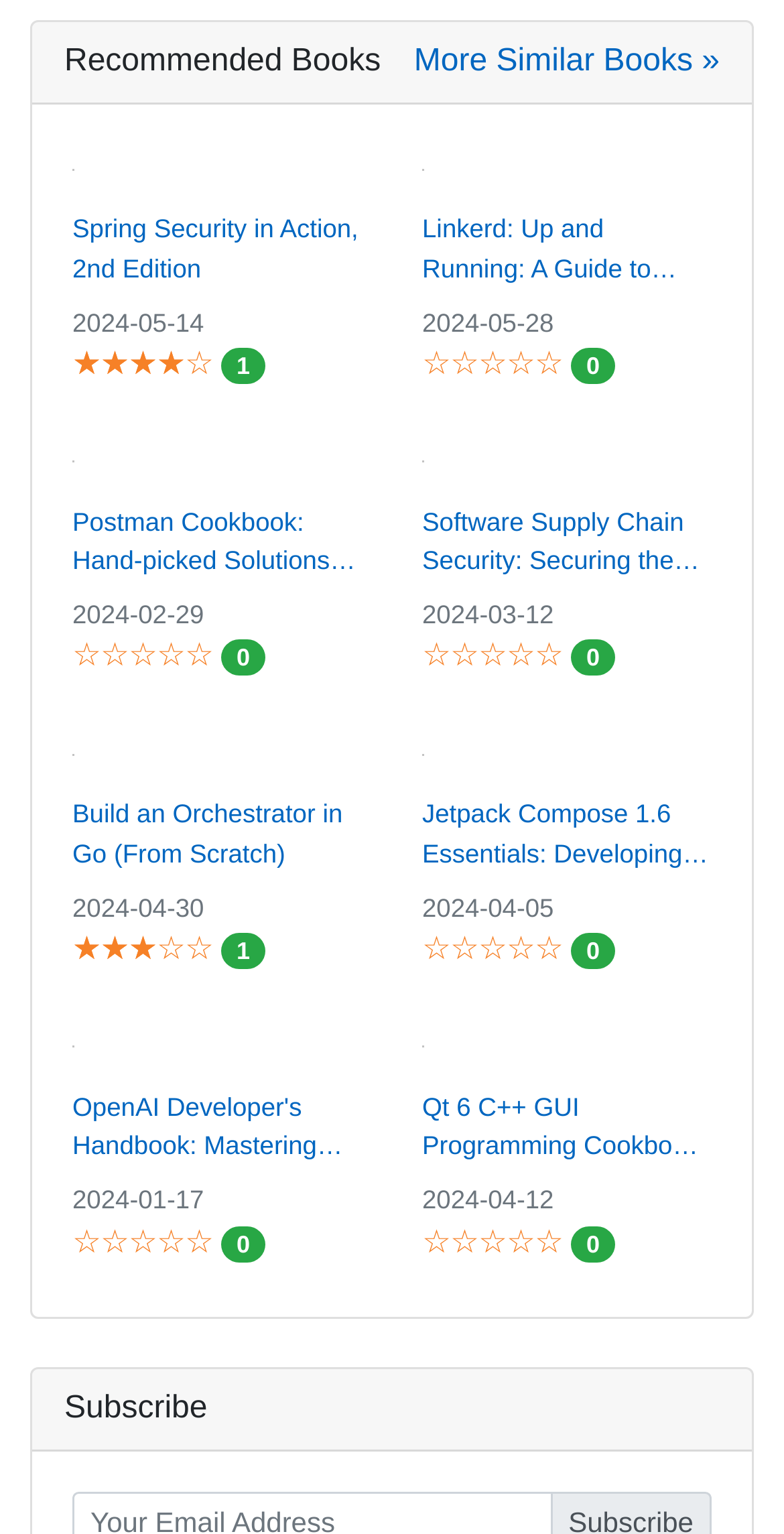Identify the bounding box for the UI element specified in this description: "Melis, Alicia P.". The coordinates must be four float numbers between 0 and 1, formatted as [left, top, right, bottom].

None